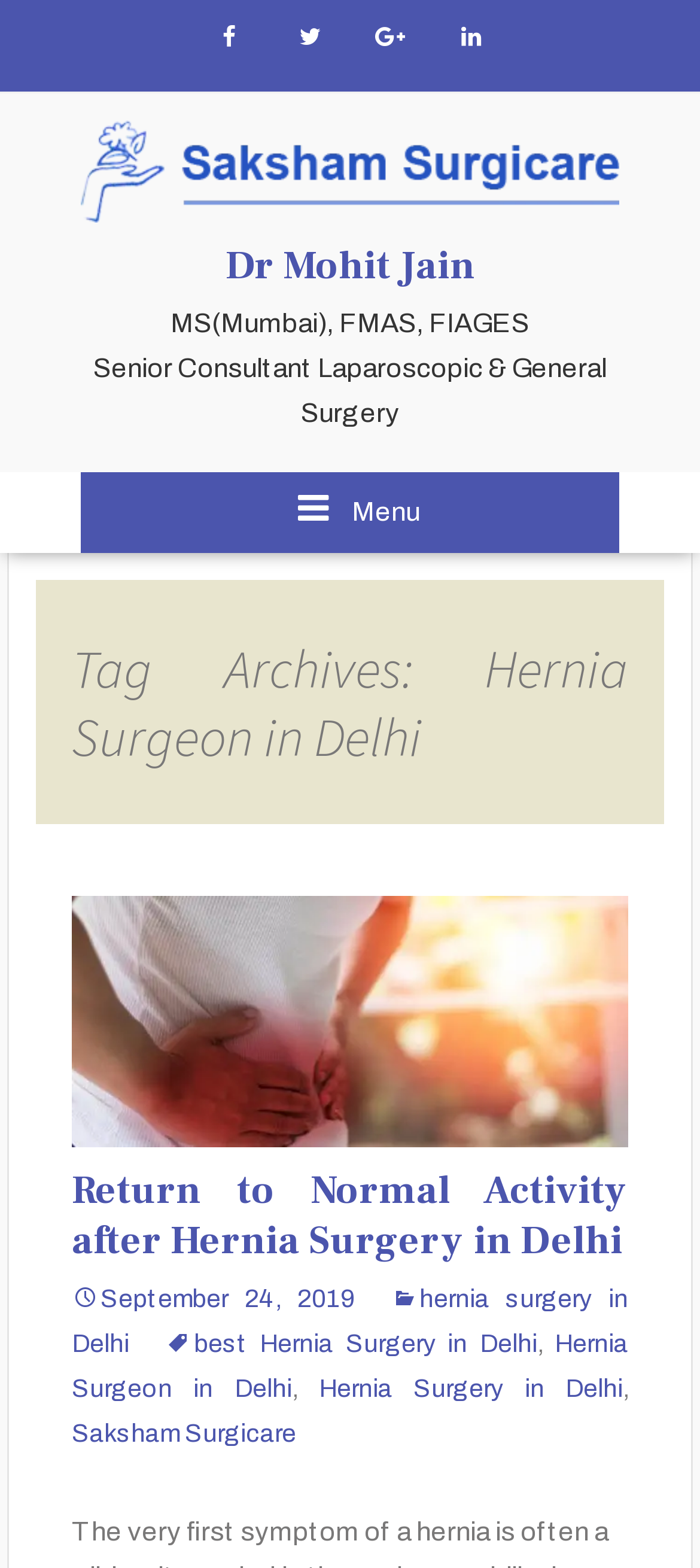Generate a comprehensive description of the contents of the webpage.

This webpage is about Dr. Mohit Jain, a laparoscopic surgeon in Delhi. At the top, there are four social media links, aligned horizontally, each represented by an icon. Below these icons, there is a link to "Saksham Surgicare Delhi" accompanied by an image of the same name. 

To the right of the image, there is a heading that reads "Dr Mohit Jain" with a link to the same name below it. The doctor's qualifications, "MS(Mumbai), FMAS, FIAGES", and his profession, "Senior Consultant Laparoscopic & General Surgery", are mentioned in two separate lines below the heading.

On the right side of the page, there is a "Menu" button. Below the menu button, there is a section with a heading "Tag Archives: Hernia Surgeon in Delhi". This section contains a list of links related to hernia surgery in Delhi, including "Return to Normal Activity after Hernia Surgery in Delhi", which is a prominent article on the page. The article is followed by the date "September 24, 2019" and several tags, including "hernia surgery in Delhi", "best Hernia Surgery in Delhi", "Hernia Surgeon in Delhi", and "Hernia Surgery in Delhi". There is also a link to "Saksham Surgicare" at the bottom of this section.